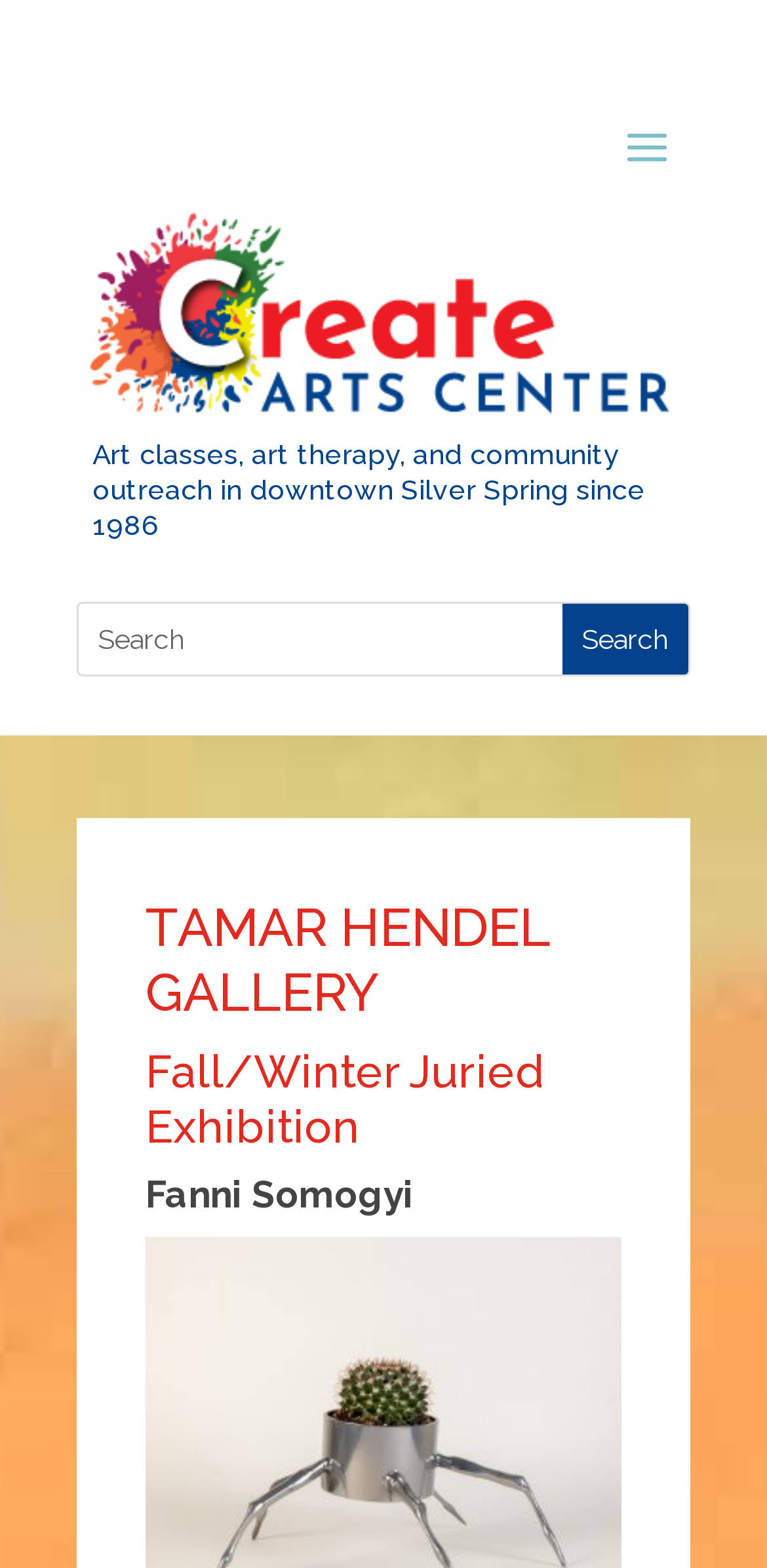Create a detailed narrative describing the layout and content of the webpage.

The webpage is about Fanni Somogyi, an artist associated with the Create Arts Center. At the top left of the page, there is a Create Arts Center logo, which is an image linked to the center's website. Below the logo, there is a brief description of the center, stating that it offers art classes, art therapy, and community outreach in downtown Silver Spring since 1986.

To the right of the logo, there is a search bar with a text box and a search button. The search bar spans about two-thirds of the page width.

Further down the page, there are three headings. The first heading, "TAMAR HENDEL GALLERY", is followed by "Fall/Winter Juried Exhibition" and then "Fanni Somogyi". These headings are aligned to the left and are positioned below the search bar. The headings appear to be related to an exhibition or event featuring Fanni Somogyi's work.